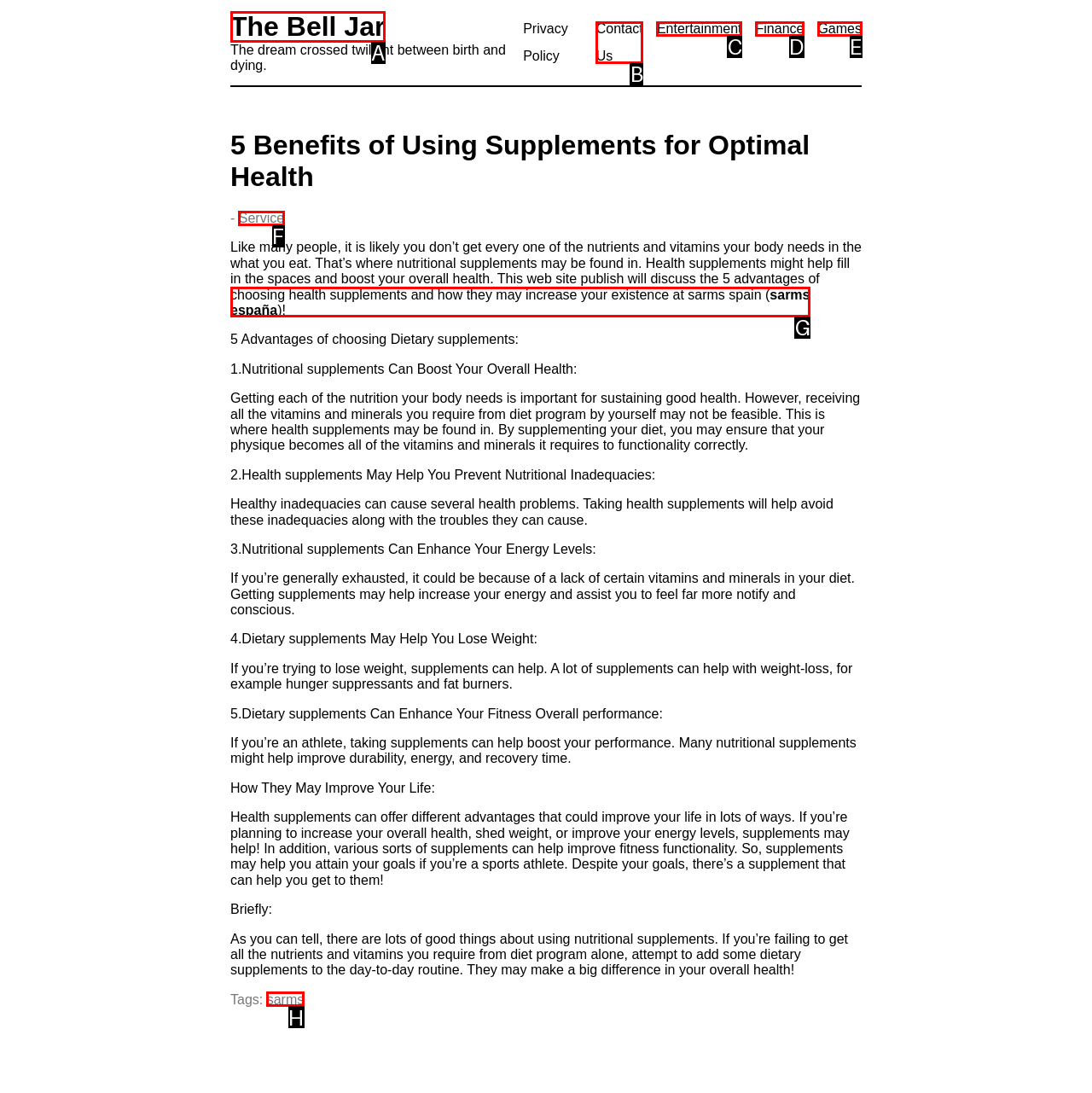Determine the letter of the UI element I should click on to complete the task: Read more about 'sarms españa' from the provided choices in the screenshot.

G